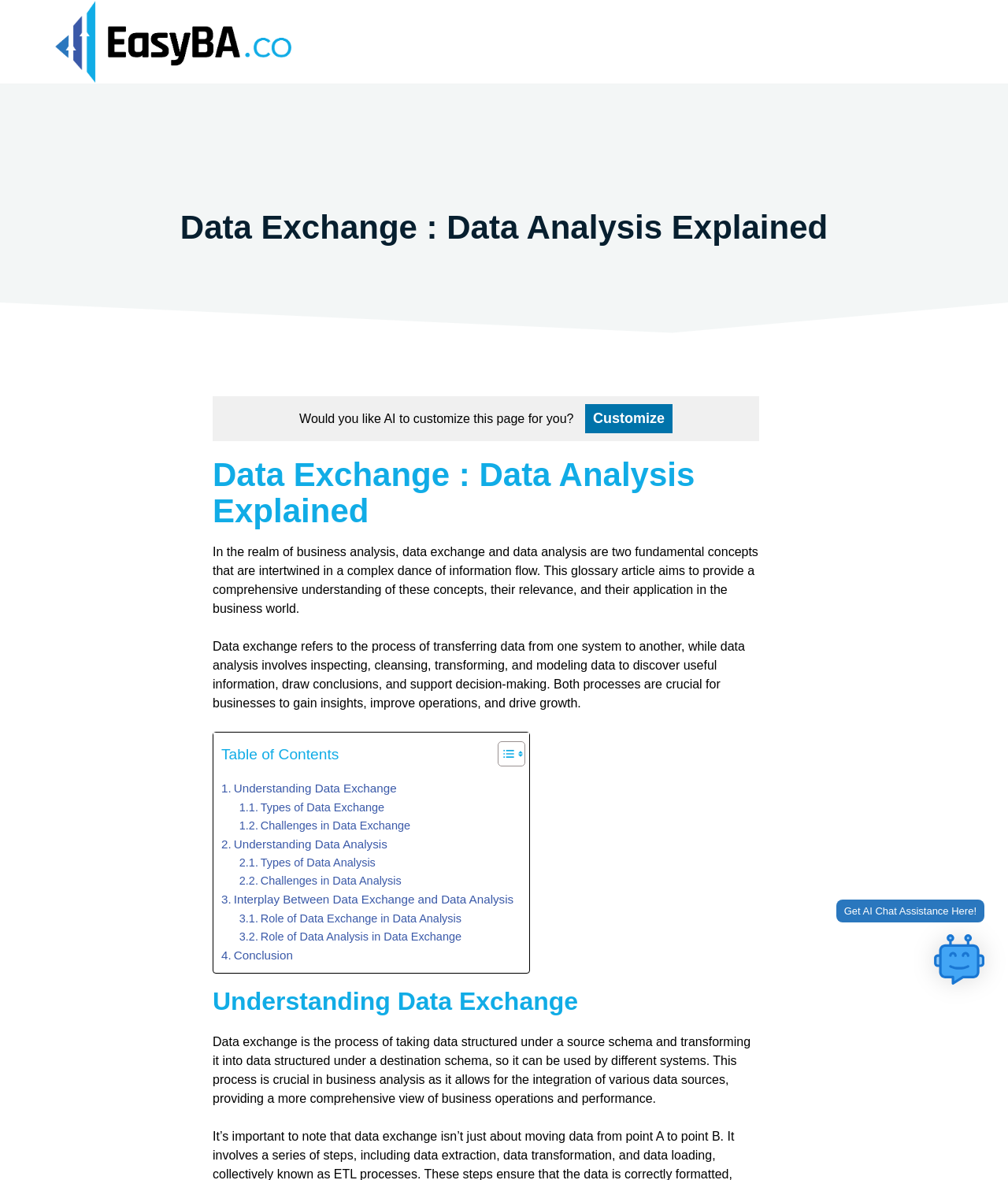Please identify and generate the text content of the webpage's main heading.

Data Exchange : Data Analysis Explained